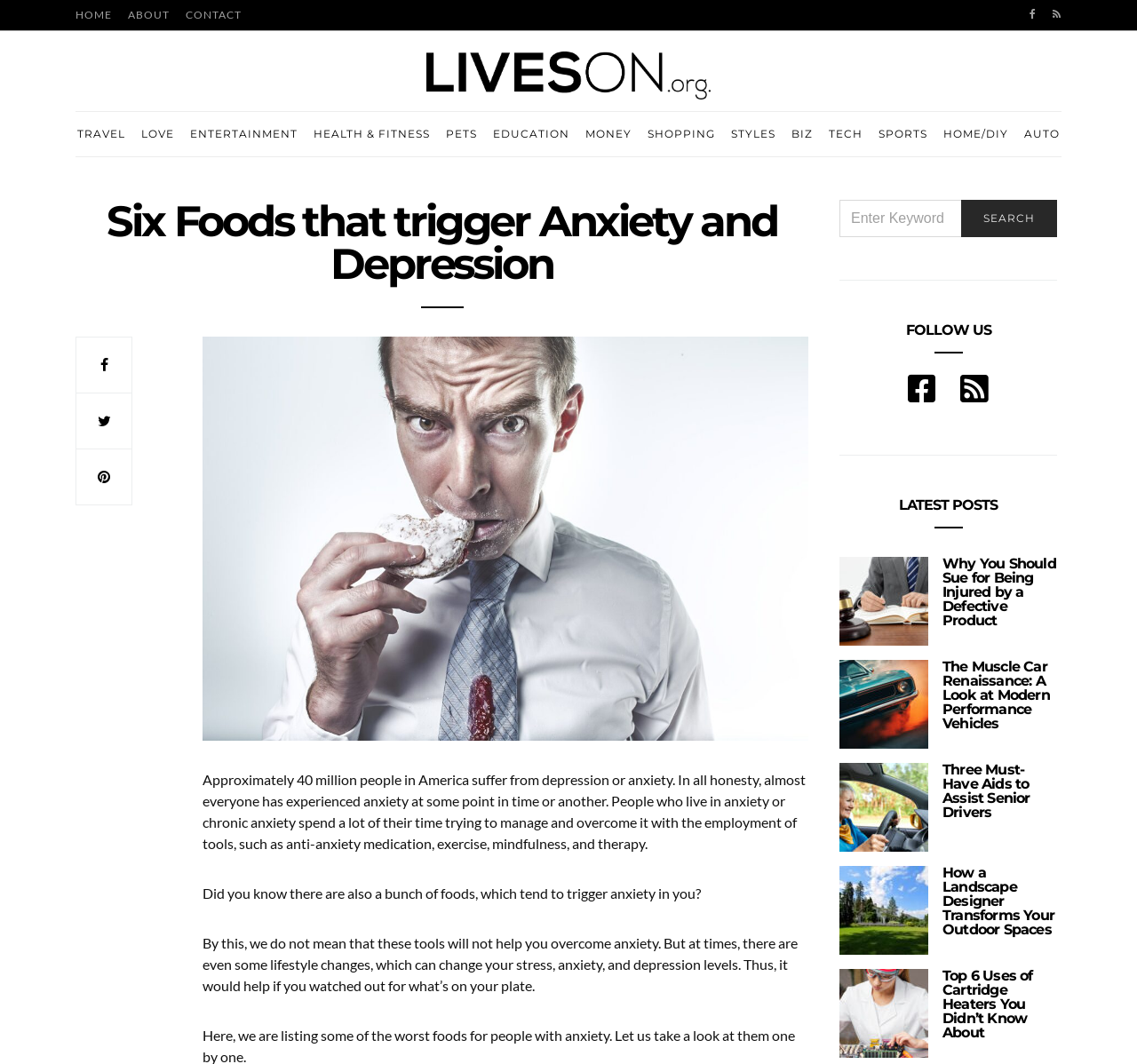Please find the bounding box coordinates of the element that you should click to achieve the following instruction: "Read about the 11 most romantic hotels in NYC". The coordinates should be presented as four float numbers between 0 and 1: [left, top, right, bottom].

None